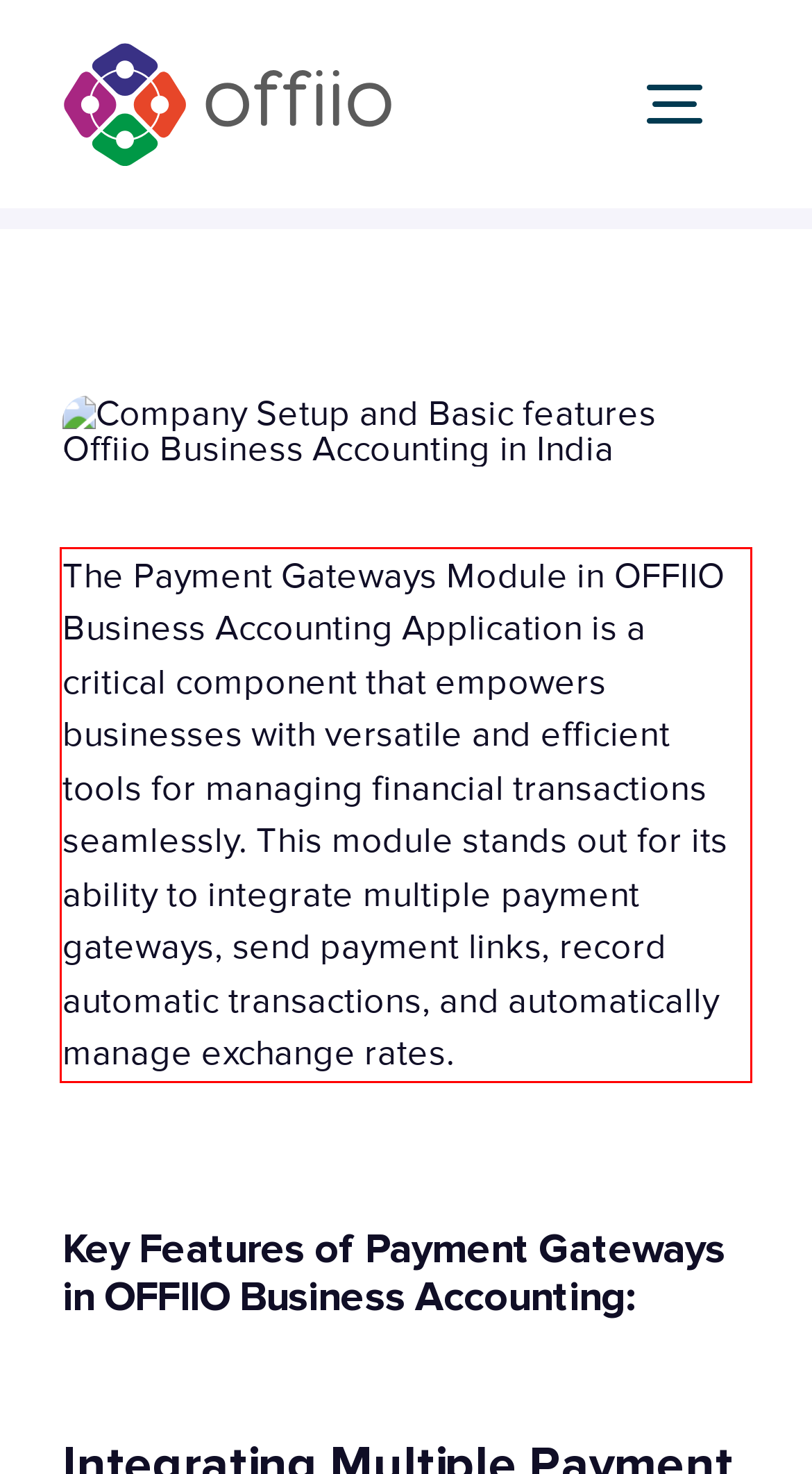Using the webpage screenshot, recognize and capture the text within the red bounding box.

The Payment Gateways Module in OFFIIO Business Accounting Application is a critical component that empowers businesses with versatile and efficient tools for managing financial transactions seamlessly. This module stands out for its ability to integrate multiple payment gateways, send payment links, record automatic transactions, and automatically manage exchange rates.